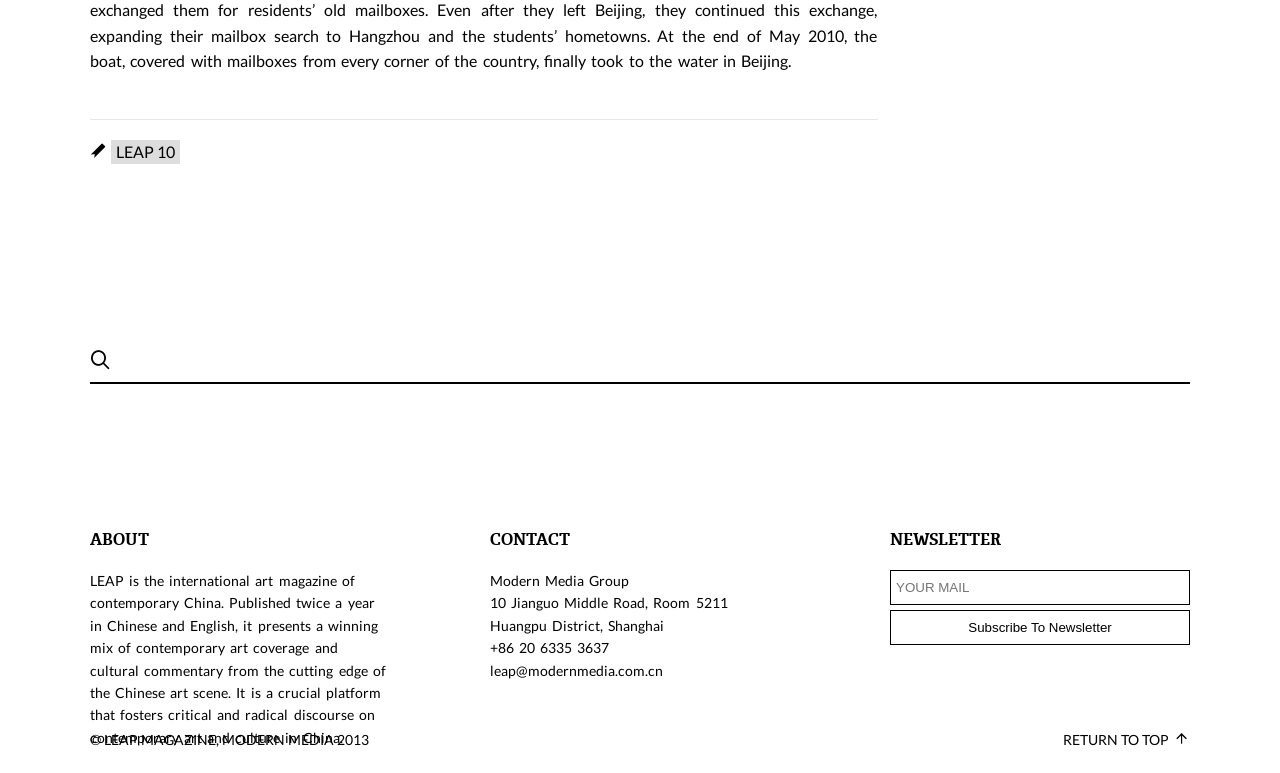What is the name of the magazine?
Look at the image and respond to the question as thoroughly as possible.

The name of the magazine can be found in the footer section of the webpage, where it is written as 'LEAP 10'. Additionally, the static text in the about section also mentions 'LEAP is the international art magazine of contemporary China.'